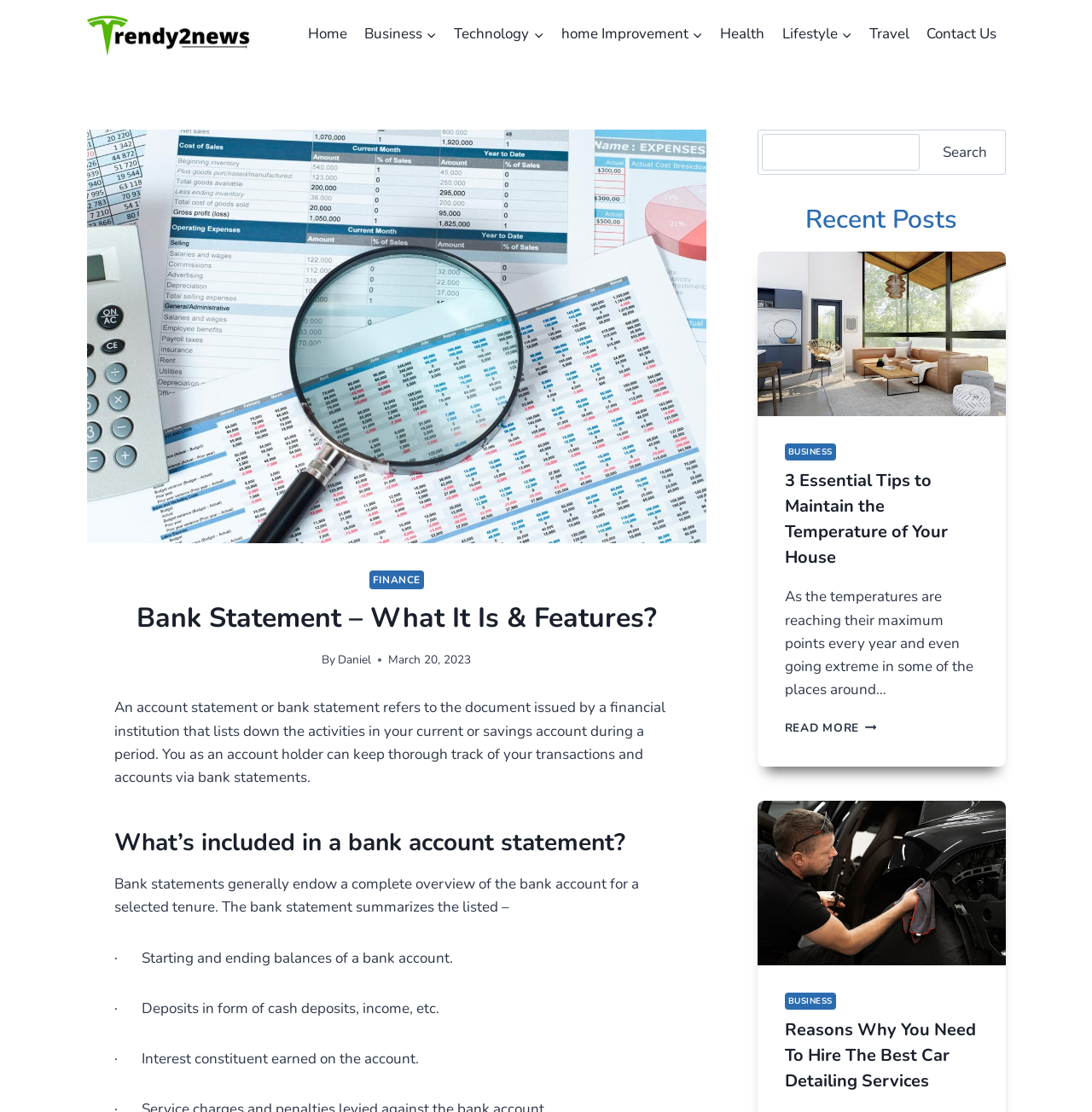Determine and generate the text content of the webpage's headline.

​Bank Statement – What It​ Is​ & Features?